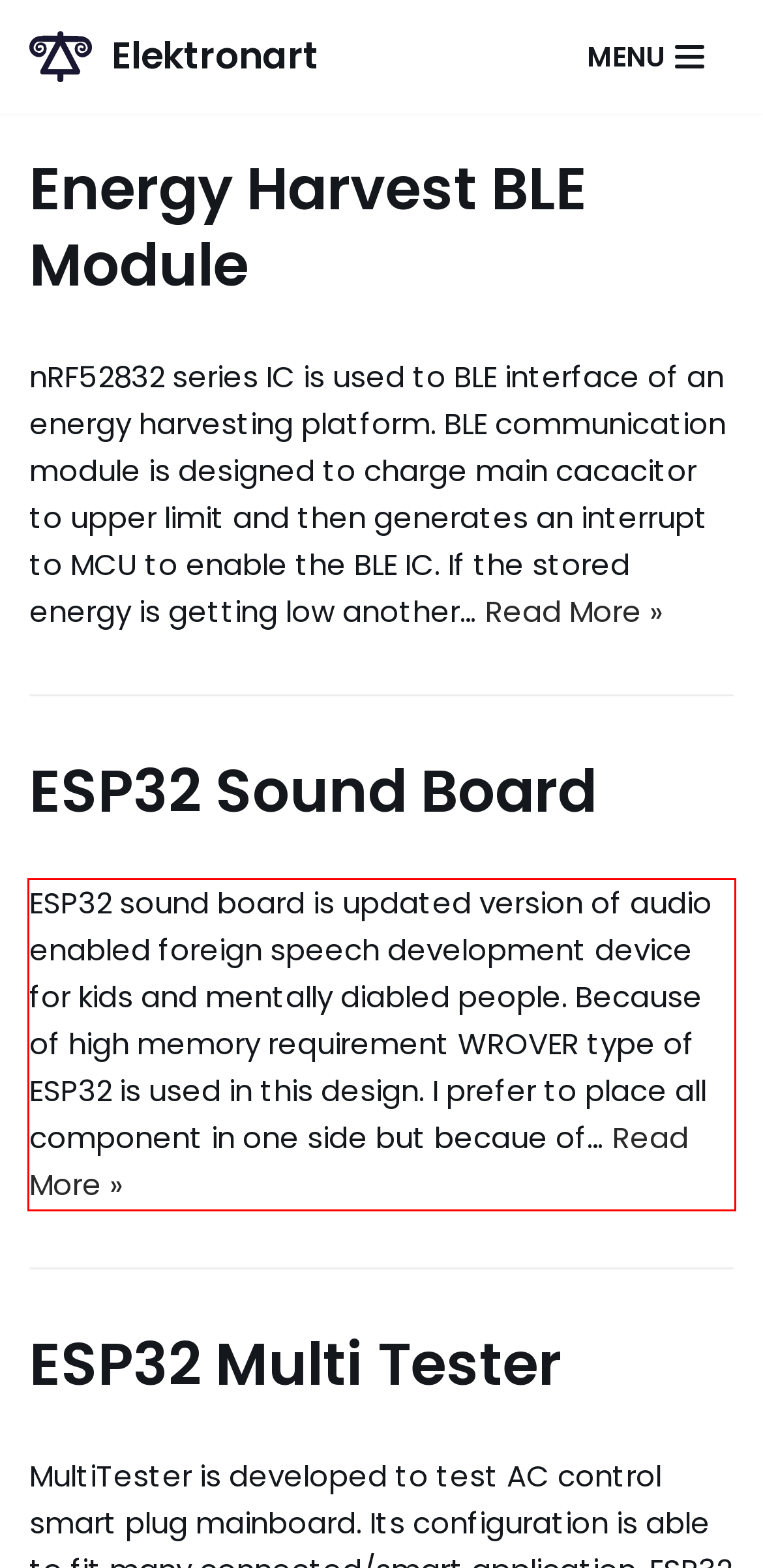Given a screenshot of a webpage with a red bounding box, please identify and retrieve the text inside the red rectangle.

ESP32 sound board is updated version of audio enabled foreign speech development device for kids and mentally diabled people. Because of high memory requirement WROVER type of ESP32 is used in this design. I prefer to place all component in one side but becaue of… Read More » ESP32 Sound Board